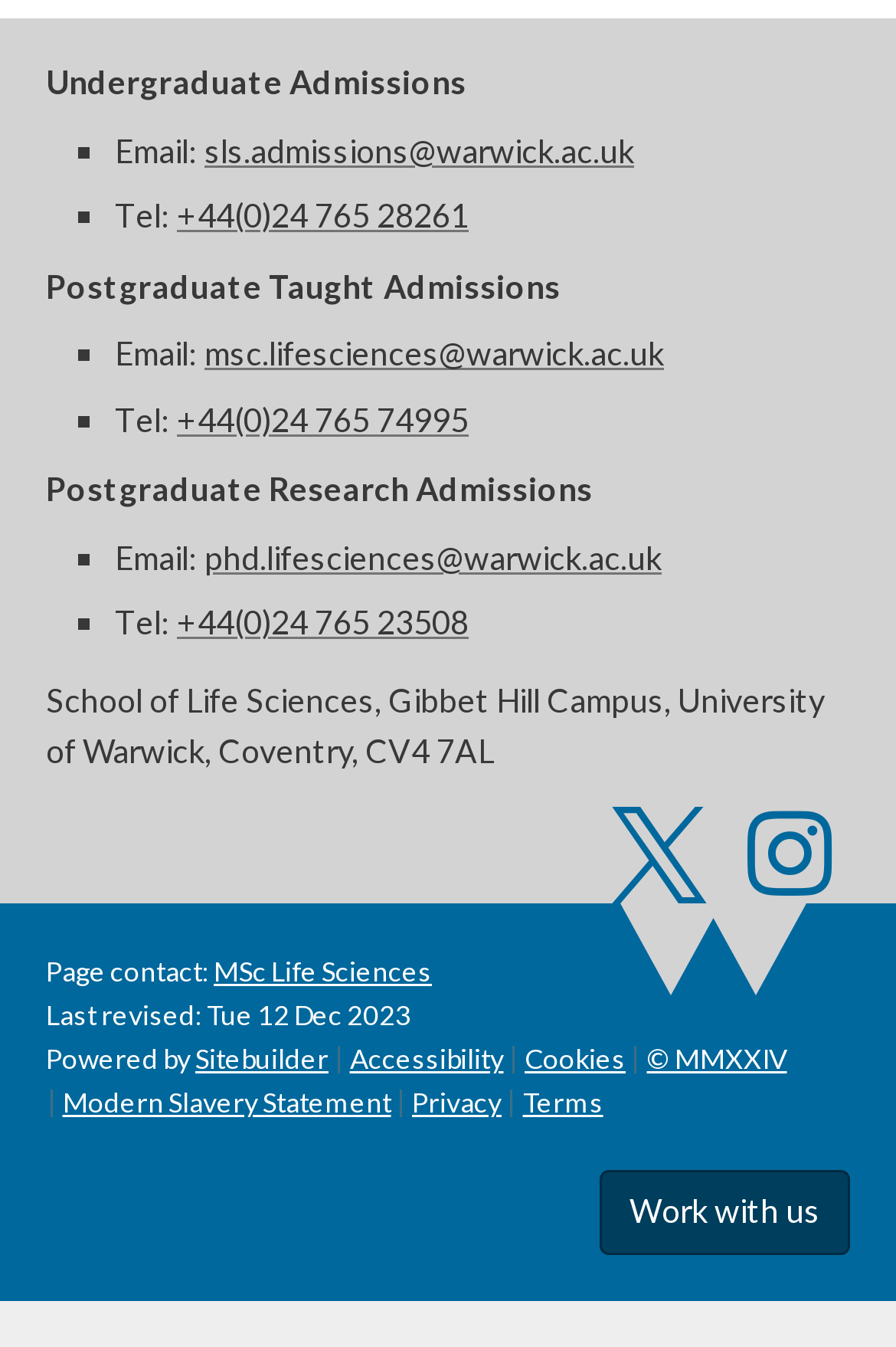Given the description Warwick Life Sciences on Instagram, predict the bounding box coordinates of the UI element. Ensure the coordinates are in the format (top-left x, top-left y, bottom-right x, bottom-right y) and all values are between 0 and 1.

[0.814, 0.636, 0.949, 0.665]